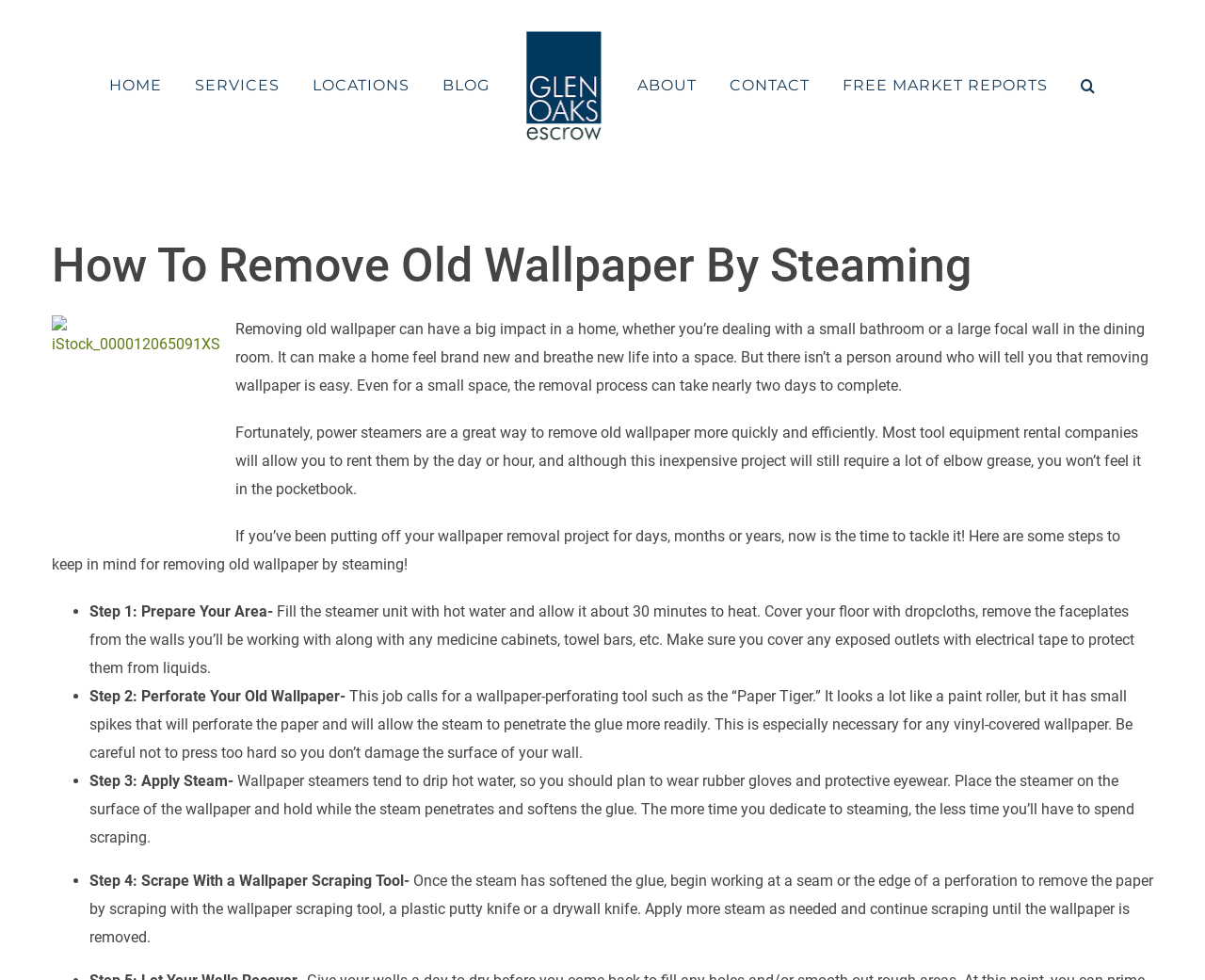Pinpoint the bounding box coordinates of the clickable area needed to execute the instruction: "Click on 'Adoptable Dogs'". The coordinates should be specified as four float numbers between 0 and 1, i.e., [left, top, right, bottom].

None